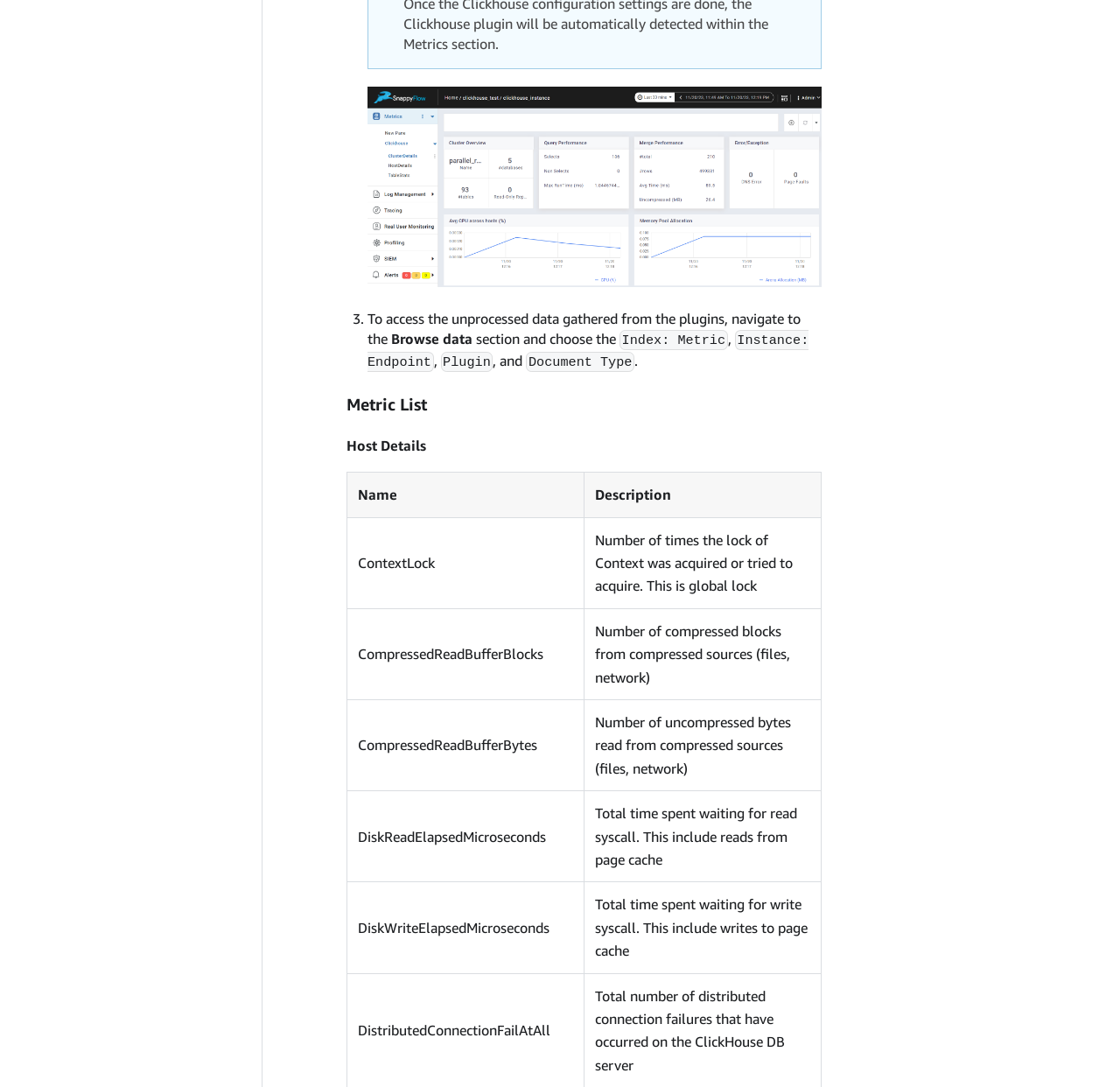Determine the bounding box coordinates of the clickable region to follow the instruction: "Click on the 'CompressedReadBufferBlocks' grid cell".

[0.31, 0.56, 0.521, 0.644]